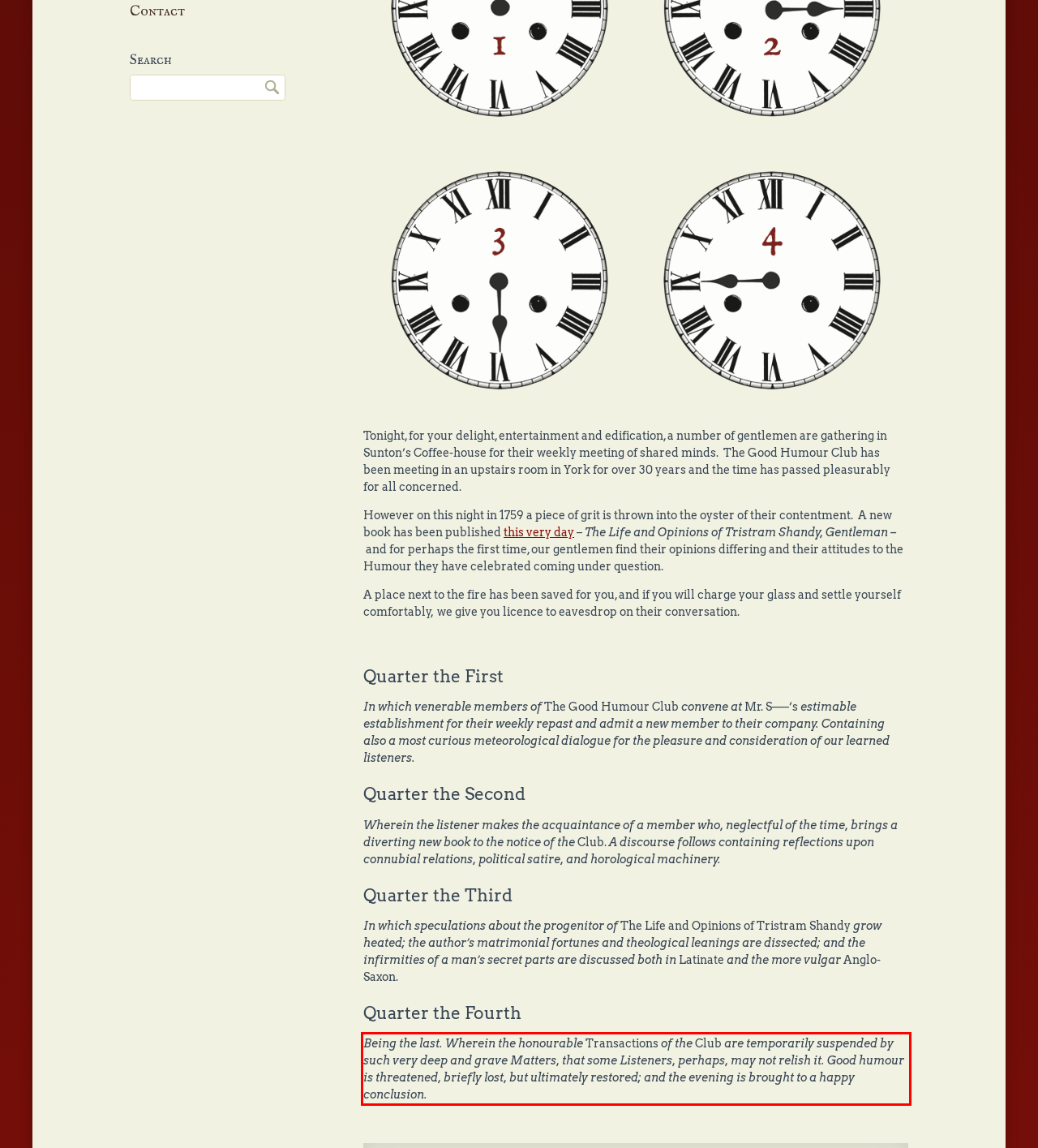Please examine the webpage screenshot and extract the text within the red bounding box using OCR.

Being the last. Wherein the honourable Transactions of the Club are temporarily suspended by such very deep and grave Matters, that some Listeners, perhaps, may not relish it. Good humour is threatened, briefly lost, but ultimately restored; and the evening is brought to a happy conclusion.